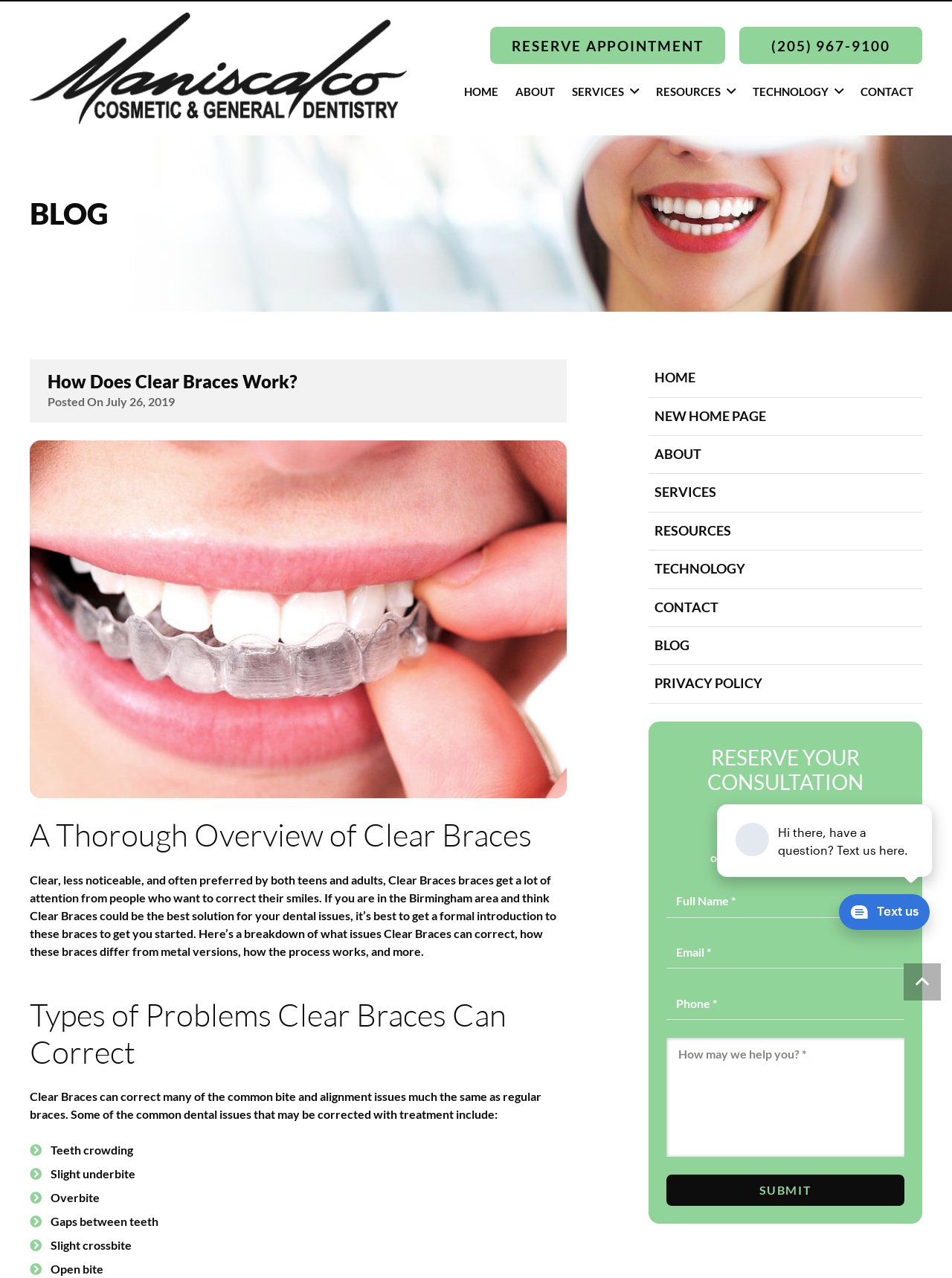Please examine the image and provide a detailed answer to the question: Where is the logo of the dental clinic located?

The logo of the dental clinic, which is a black logo, is located at the top left corner of the webpage, as indicated by the bounding box coordinates [0.031, 0.01, 0.427, 0.097].